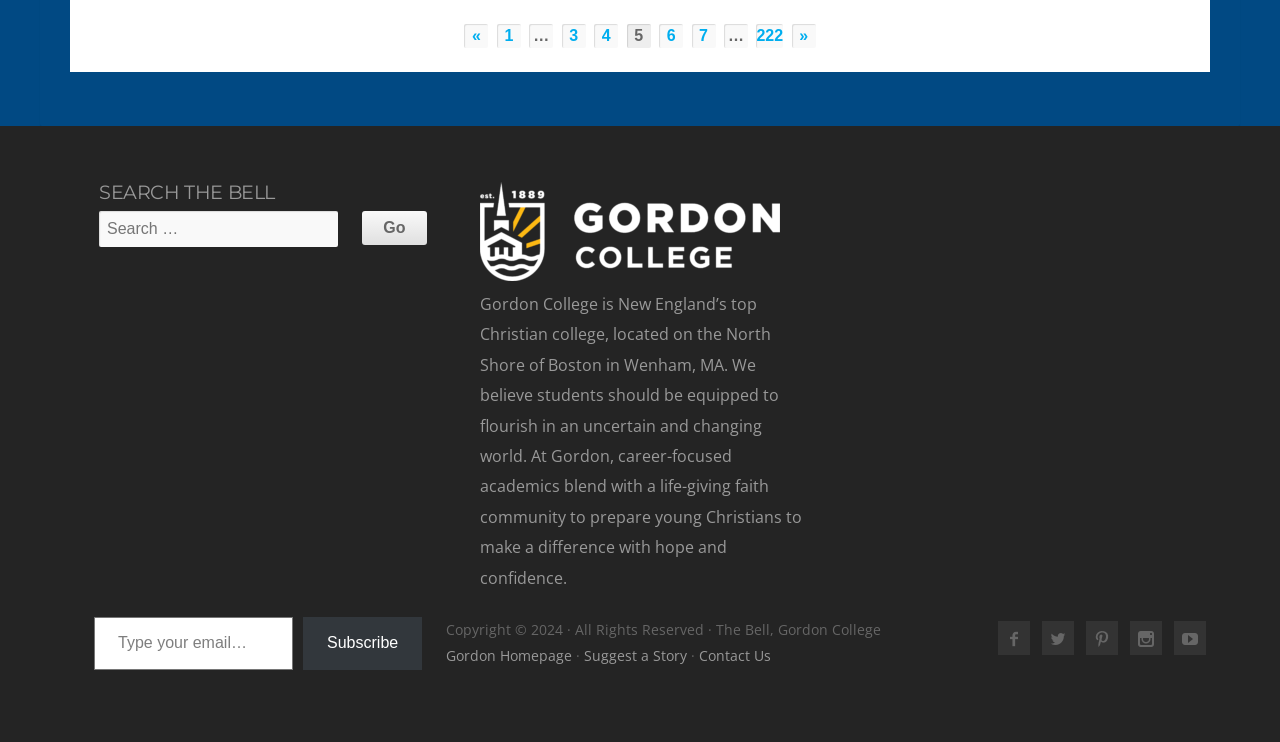Please locate the bounding box coordinates of the element that should be clicked to complete the given instruction: "Contact Us".

[0.546, 0.871, 0.602, 0.896]